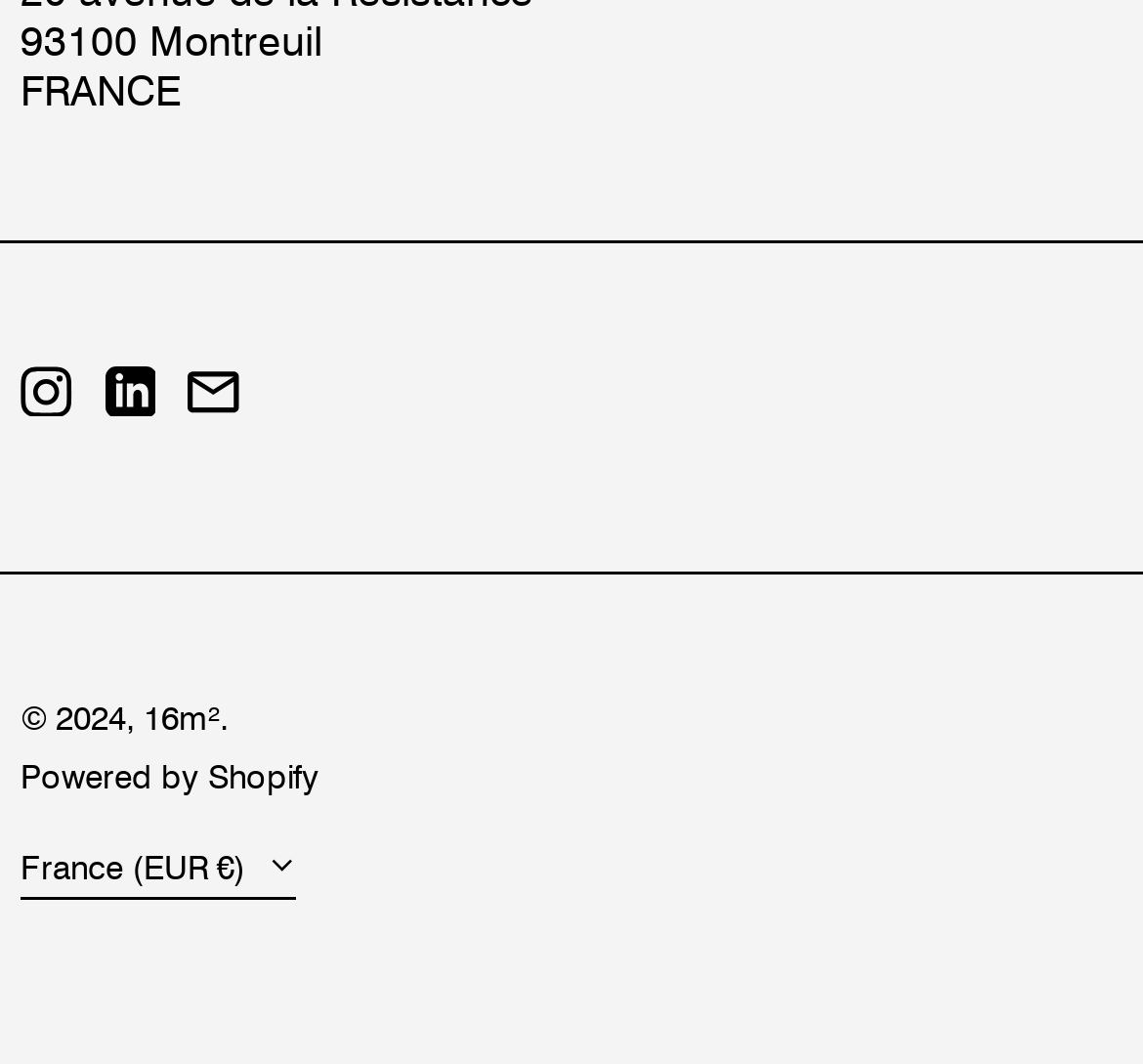Please specify the coordinates of the bounding box for the element that should be clicked to carry out this instruction: "Go to LinkedIn page". The coordinates must be four float numbers between 0 and 1, formatted as [left, top, right, bottom].

[0.091, 0.353, 0.136, 0.402]